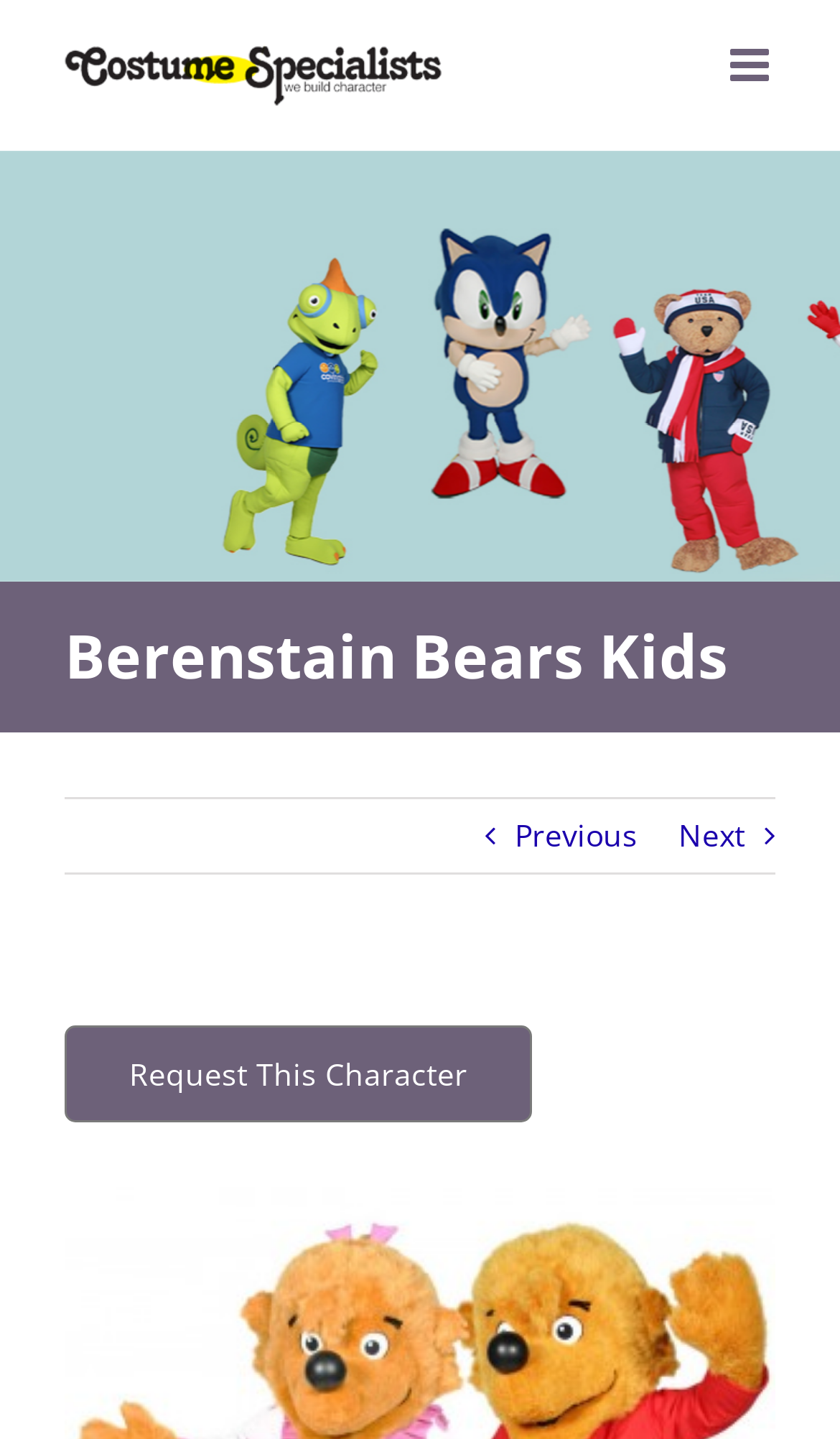What is the name of the series of books?
Answer the question with as much detail as you can, using the image as a reference.

Based on the webpage title 'Berenstain Bears Kids' and the context of the webpage, it can be inferred that the series of books being referred to is the Berenstain Bears series.